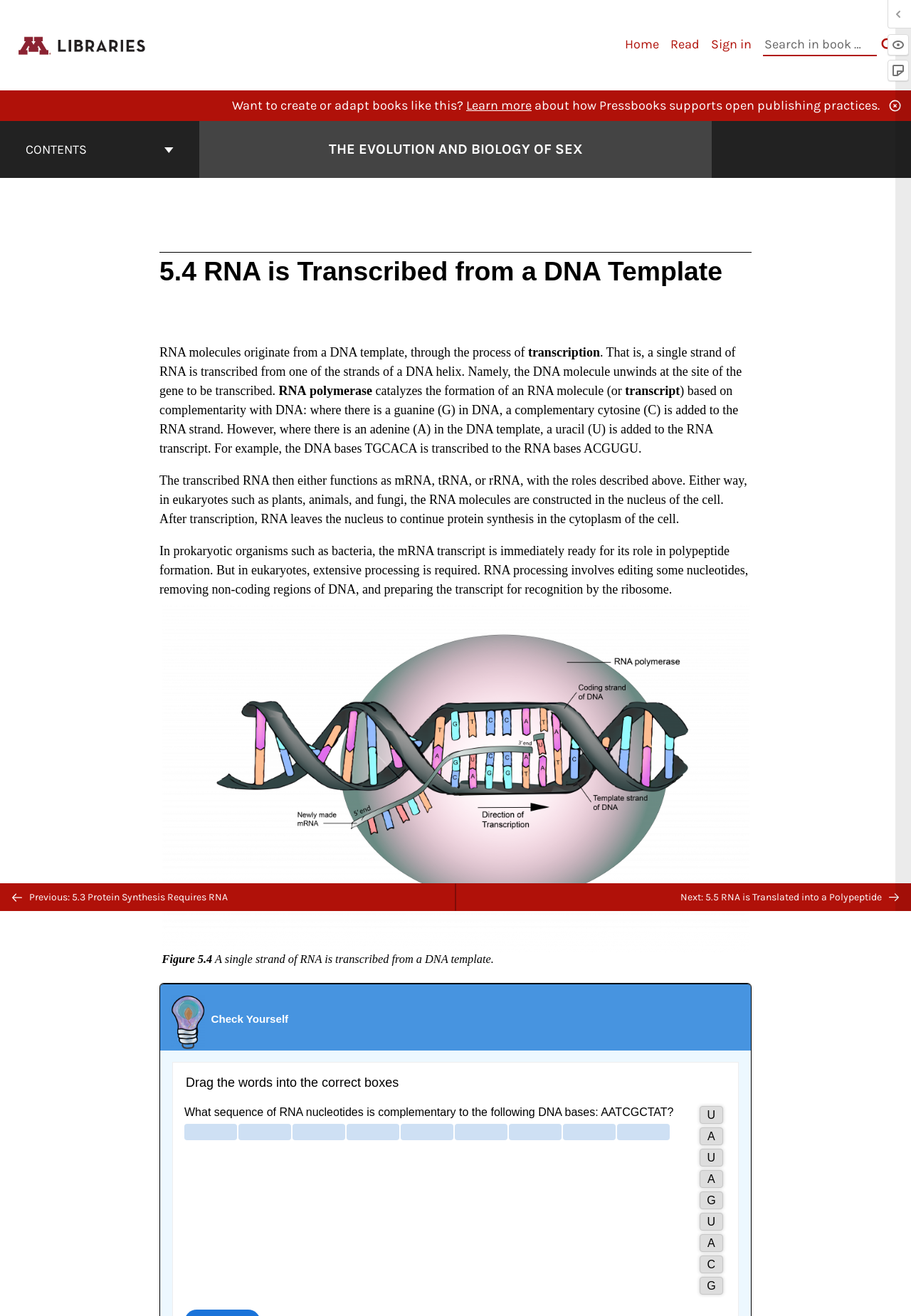Provide a brief response in the form of a single word or phrase:
What is the function of the 'CONTENTS' button?

Show book contents